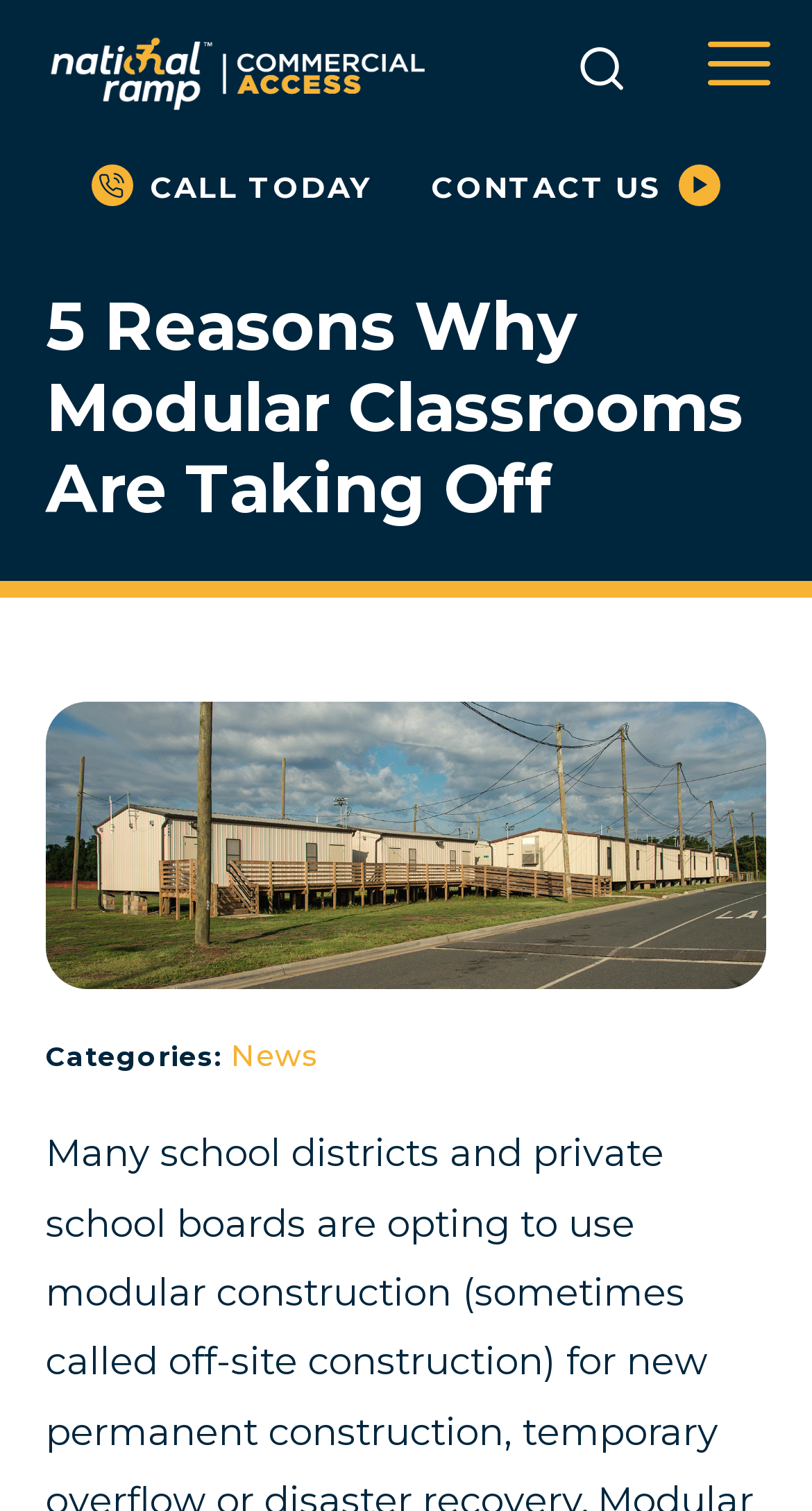Give a short answer to this question using one word or a phrase:
What is the text on the top-right button?

ue91b